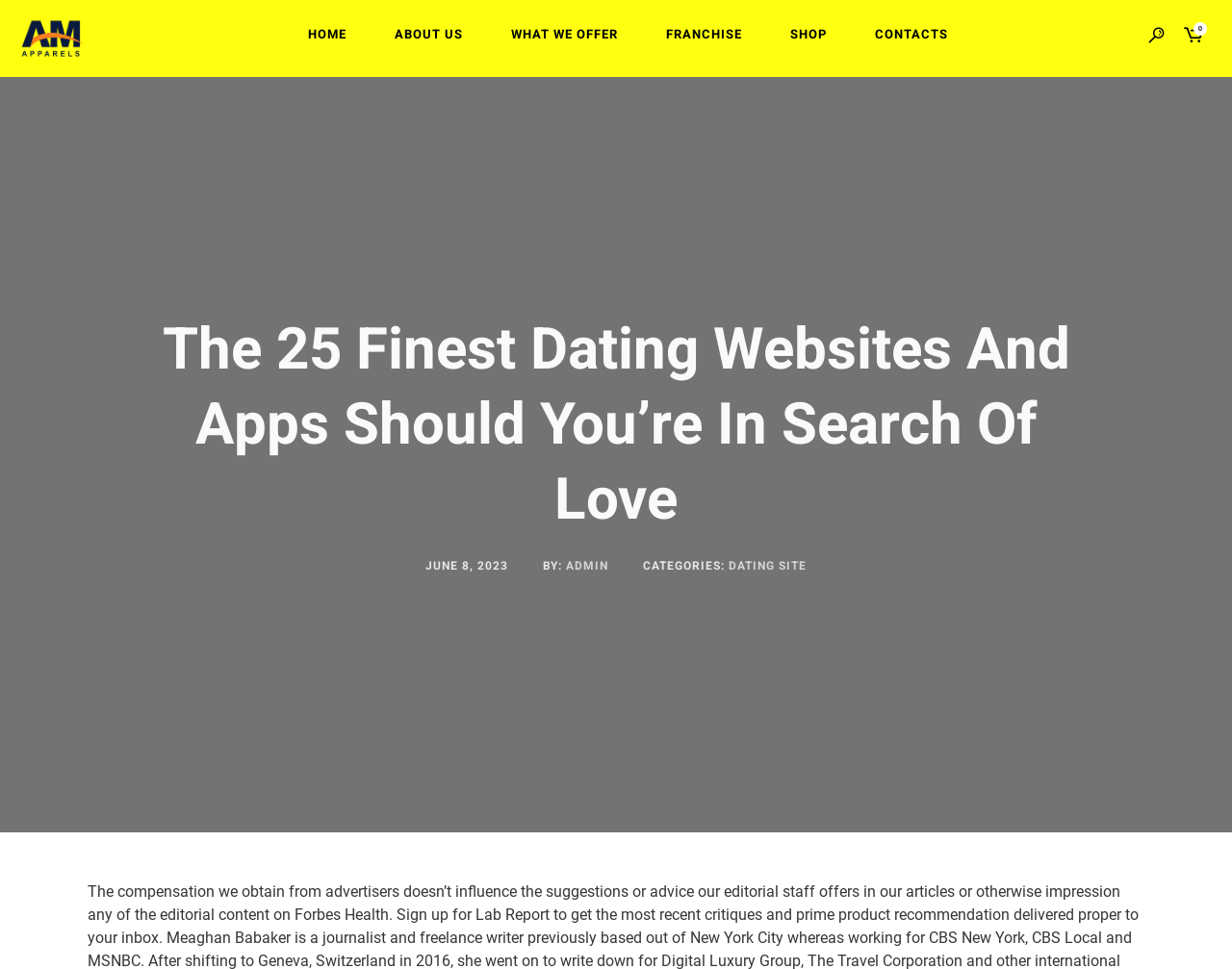Respond with a single word or short phrase to the following question: 
What is the category of the article?

DATING SITE